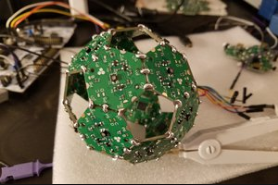Using the information in the image, give a detailed answer to the following question: What is the nature of the community involved in this project?

The caption highlights the community's collaborative spirit around building and innovation, implying that the community involved in this project is collaborative and focused on mutual support and knowledge sharing.